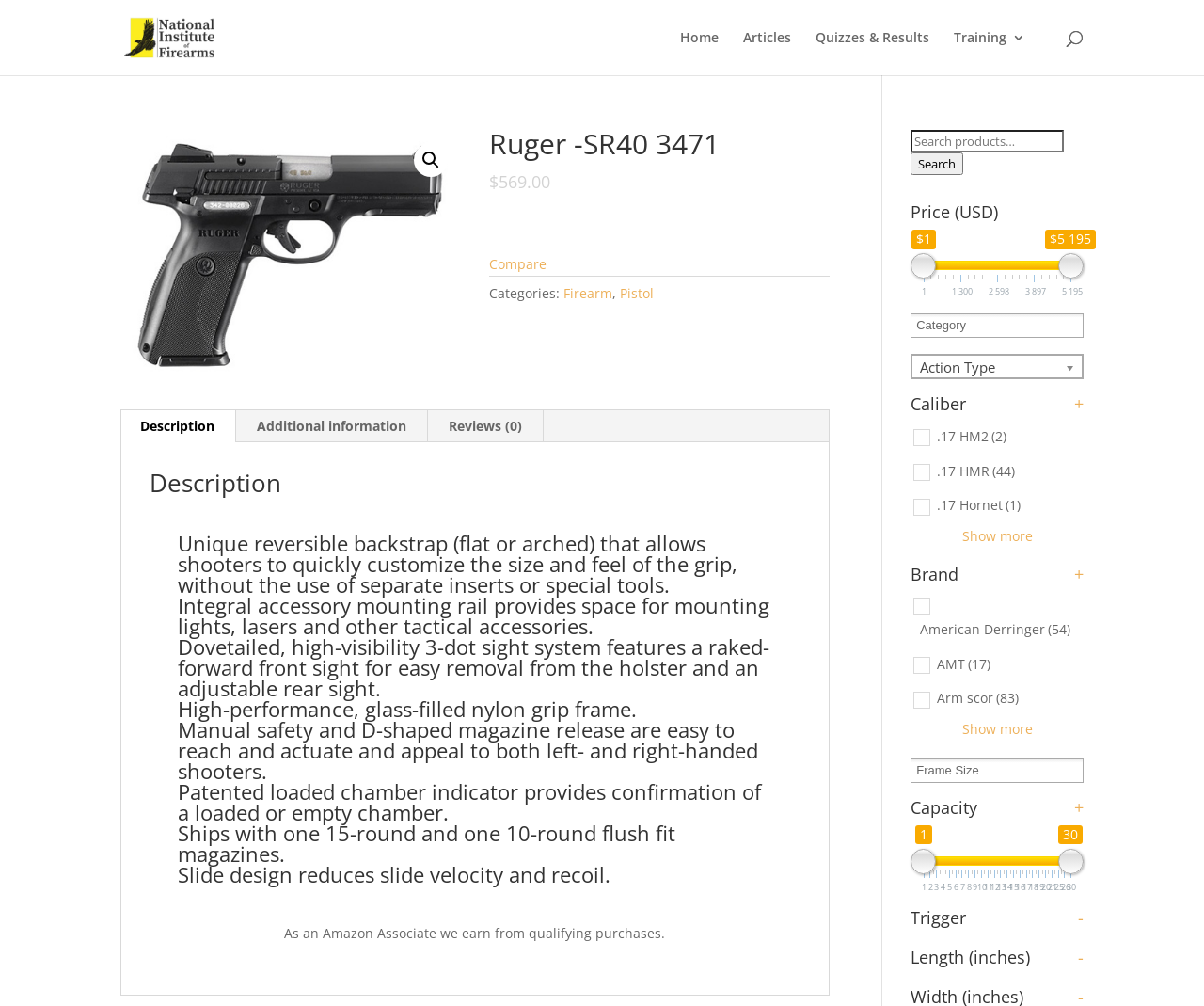Provide your answer in one word or a succinct phrase for the question: 
What is the material of the grip frame?

Glass-filled nylon